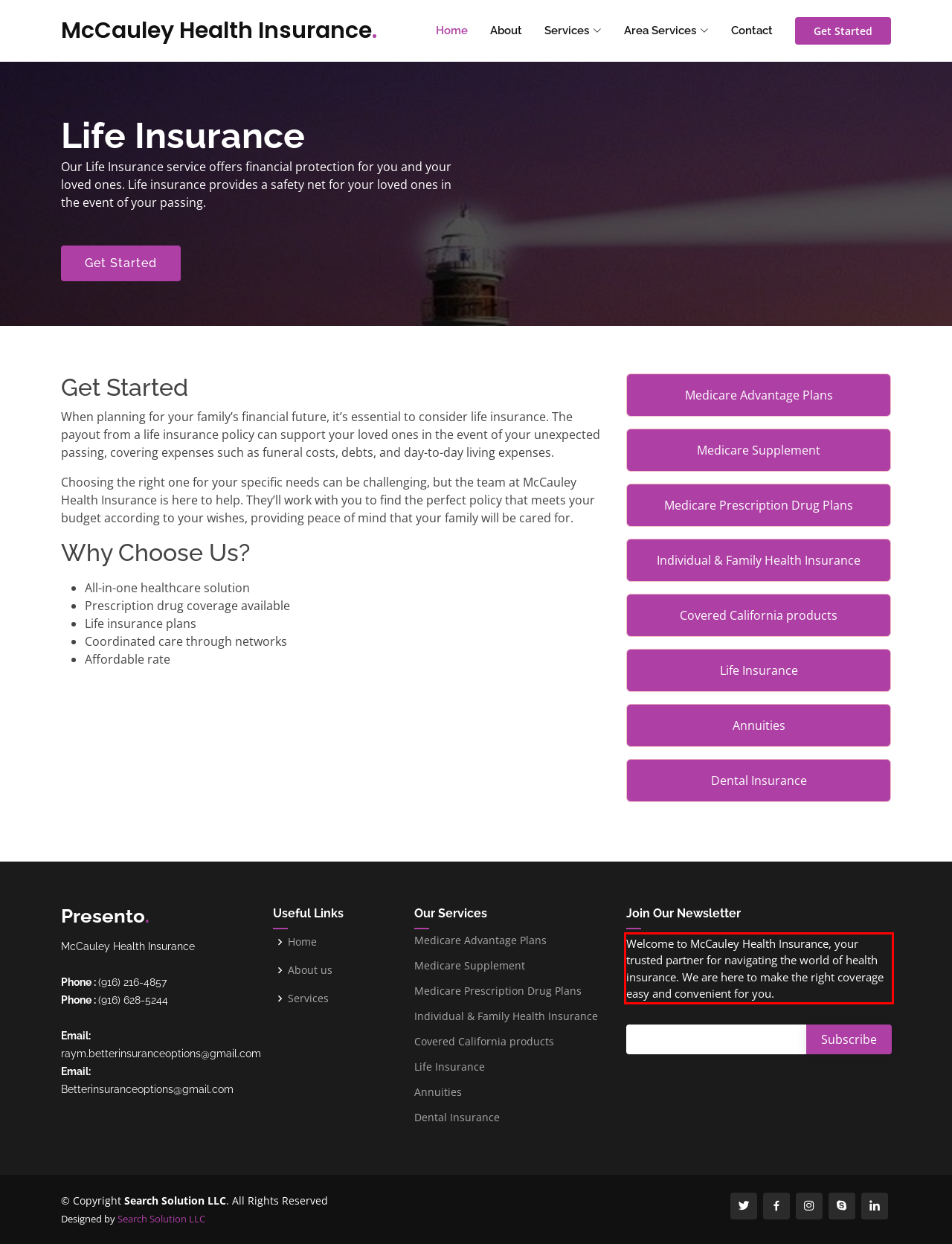You are provided with a screenshot of a webpage featuring a red rectangle bounding box. Extract the text content within this red bounding box using OCR.

Welcome to McCauley Health Insurance, your trusted partner for navigating the world of health insurance. We are here to make the right coverage easy and convenient for you.